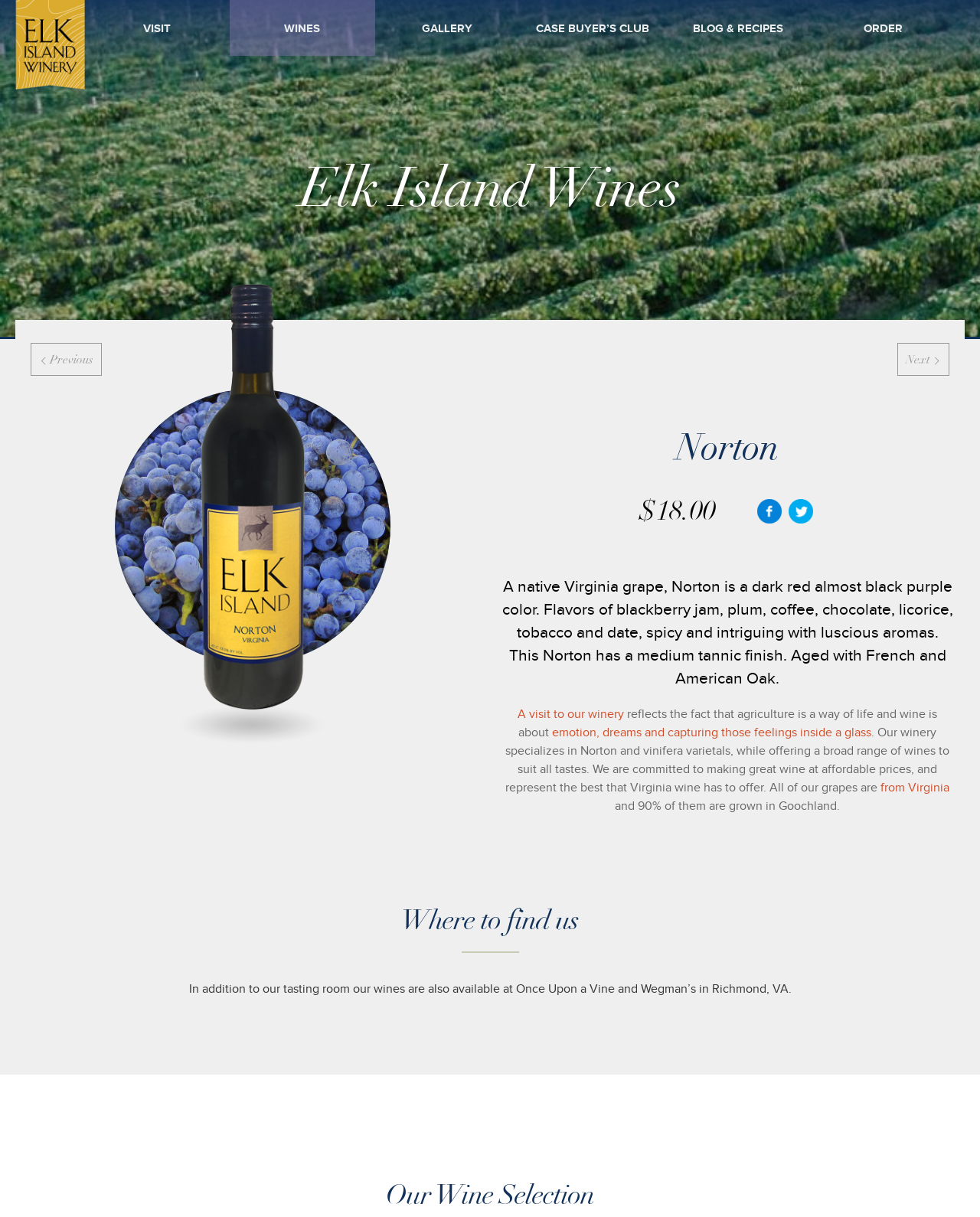Give a one-word or short phrase answer to the question: 
What is the color of the Norton grape?

dark red almost black purple